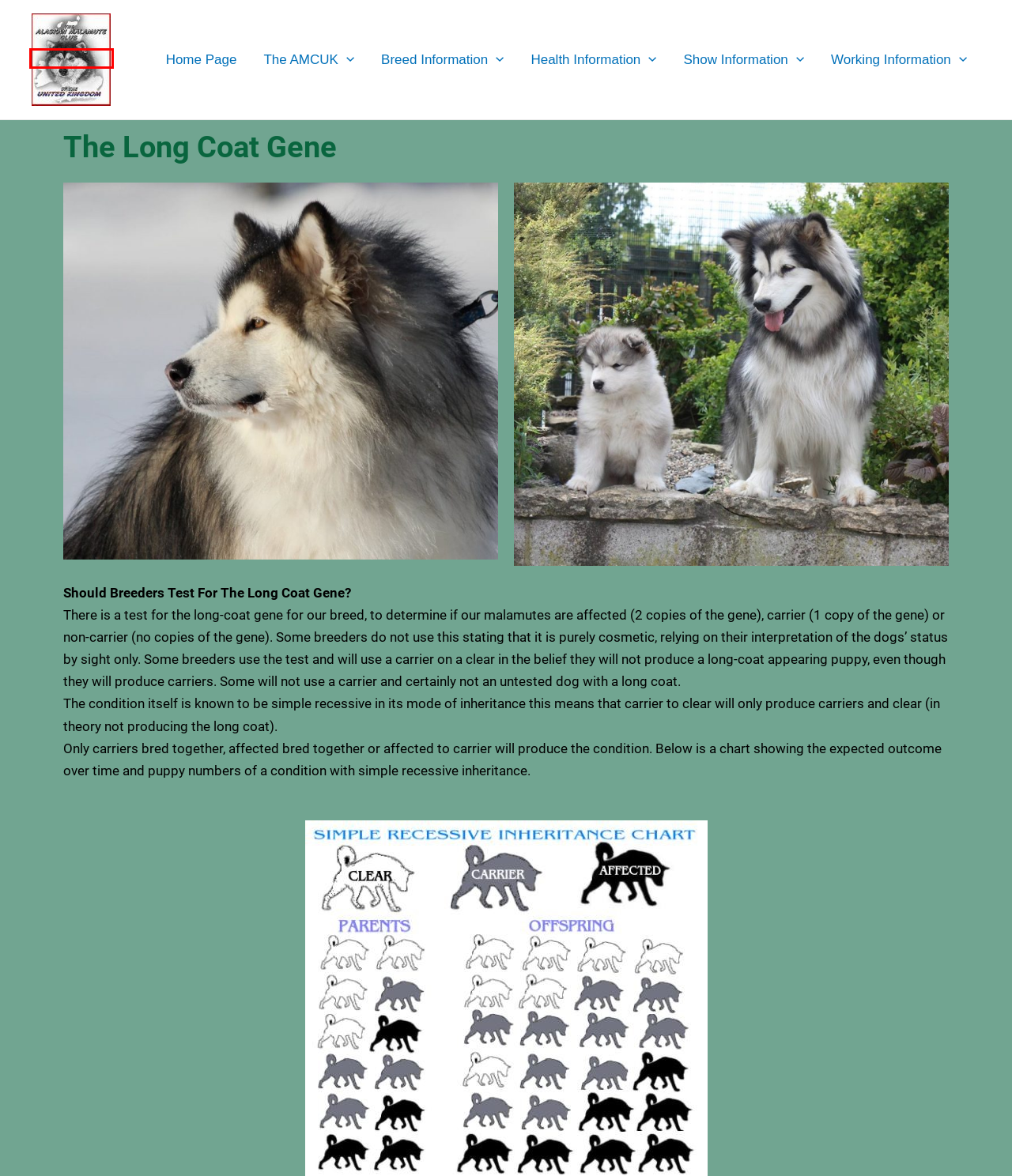You have a screenshot of a webpage, and a red bounding box highlights an element. Select the webpage description that best fits the new page after clicking the element within the bounding box. Options are:
A. Working Information – AMCUK
B. Health Information – AMCUK
C. Show Information – AMCUK
D. malcoatcolor
E. Breed Information – AMCUK
F. The AMCUK – AMCUK
G. AMCUK – KC registered Breed Club for Alaskan Malamutes
H. Astra – Fast, Lightweight & Customizable WordPress Theme - Download Now!

G